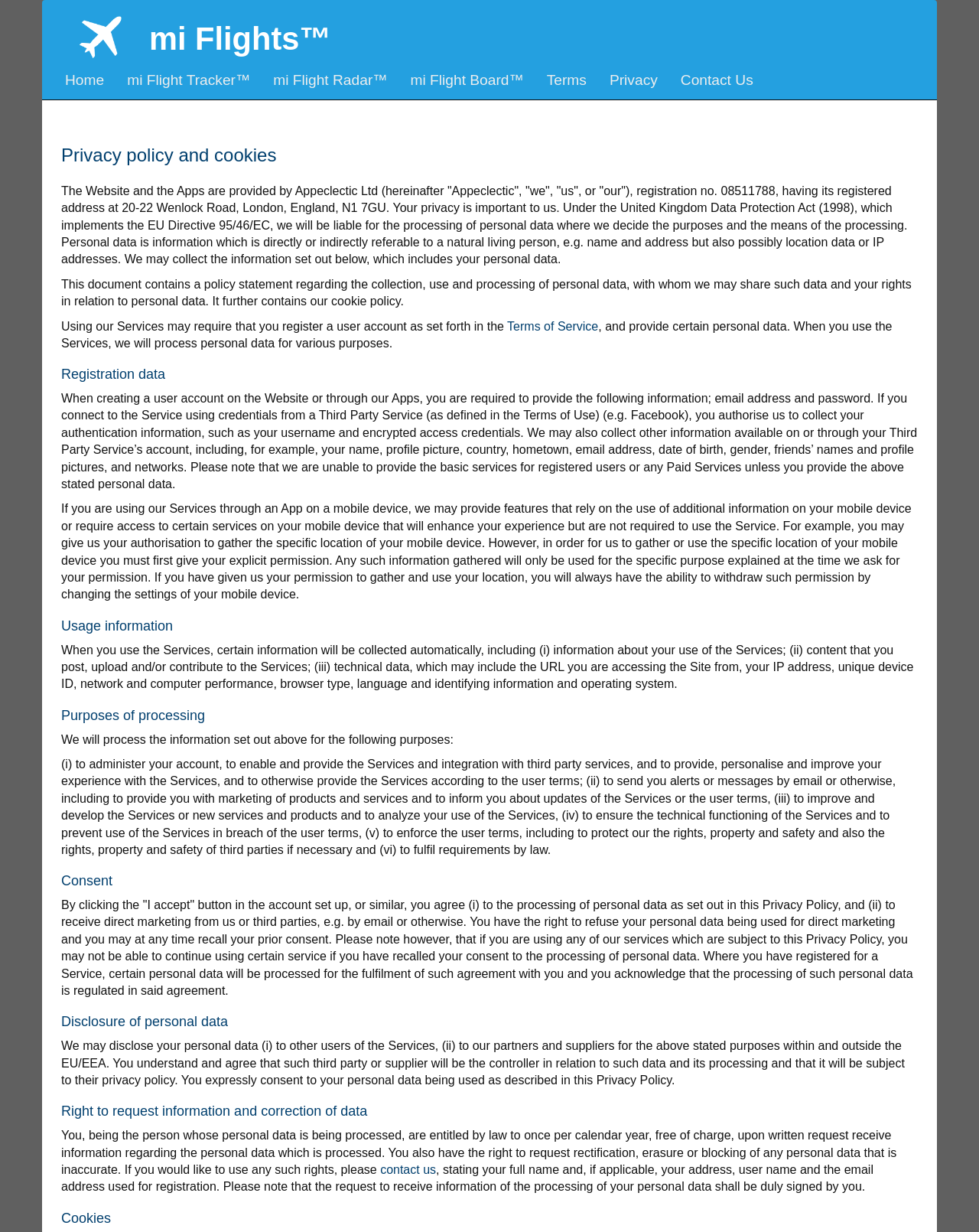Write a detailed summary of the webpage, including text, images, and layout.

This webpage is about the privacy policy and cookies of miFlights, a travel app provider. At the top, there are seven links: Home, mi Flight Tracker, mi Flight Radar, mi Flight Board, Terms, Privacy, and Contact Us. 

Below the links, there is a heading "Privacy policy and cookies" followed by a lengthy text that explains how miFlights collects, uses, and processes personal data. The text is divided into sections, each with its own heading, including "Registration data", "Usage information", "Purposes of processing", "Consent", "Disclosure of personal data", "Right to request information and correction of data", and "Cookies". 

The text explains that miFlights collects personal data such as email addresses, passwords, and location information when users create an account or use their services. It also collects usage information, such as IP addresses and browser types, and may share this data with third parties. The purposes of processing this data include administering user accounts, providing services, and improving the user experience. 

Users can give their consent to the processing of personal data by clicking the "I accept" button, and they have the right to refuse direct marketing and recall their consent. The text also explains that miFlights may disclose personal data to other users, partners, and suppliers, and that users have the right to request information and correction of their personal data.